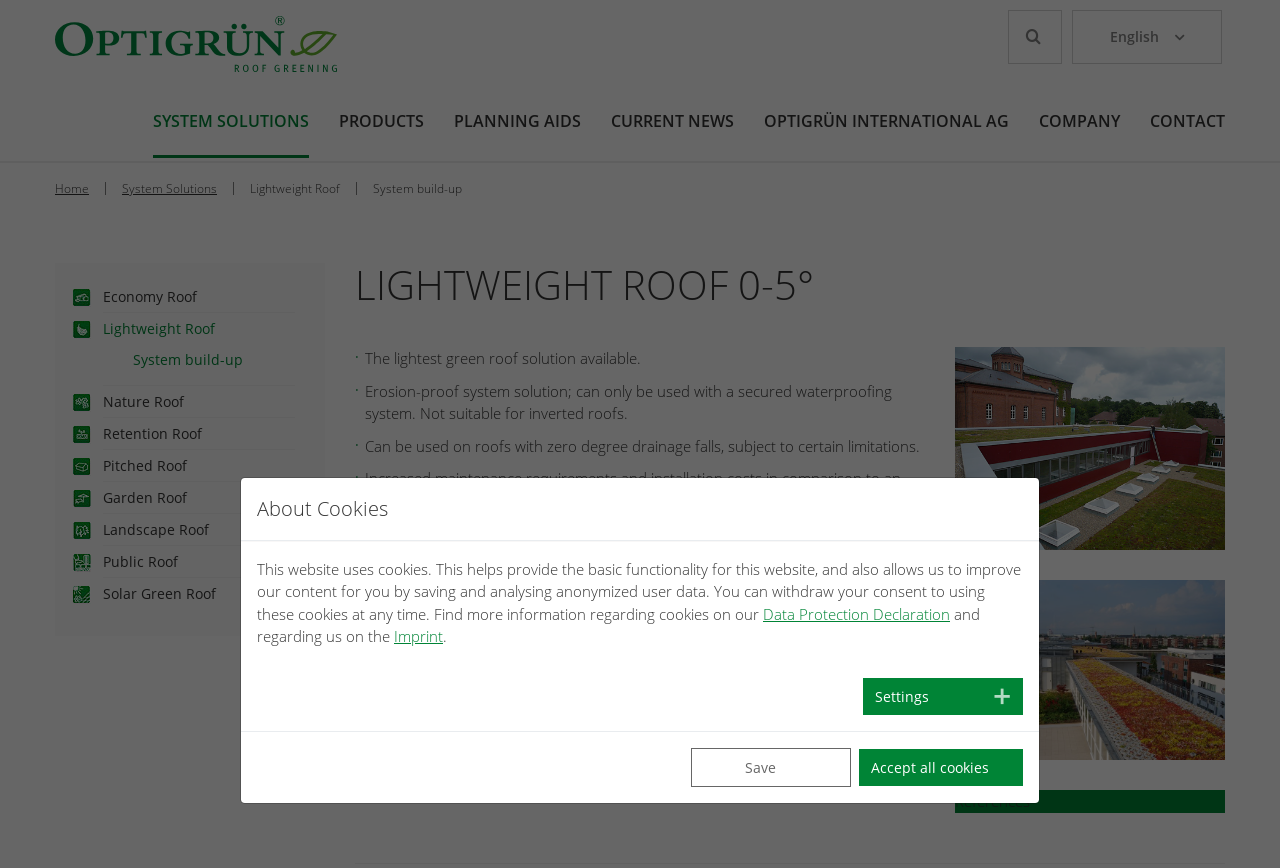What is the purpose of the 'Search' textbox?
Please answer the question as detailed as possible.

The 'Search' textbox is located at the top right corner of the webpage, and it allows users to search for specific content within the website.